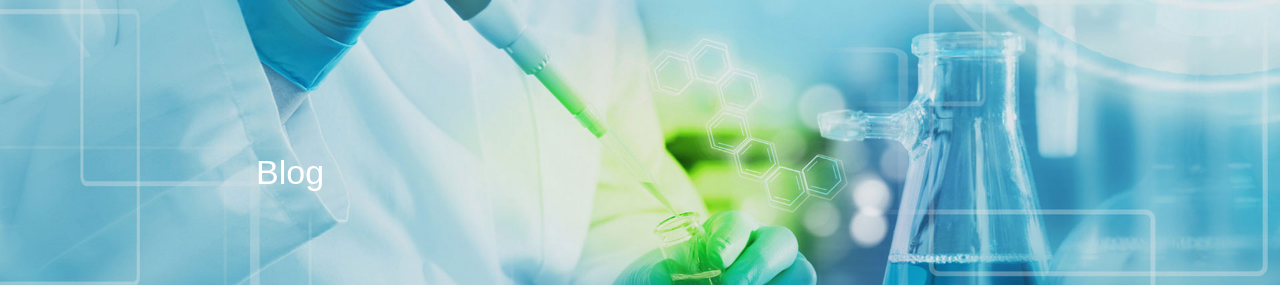Offer an in-depth caption that covers the entire scene depicted in the image.

The image captures a vibrant and dynamic laboratory scene, emphasizing the process of scientific experimentation. On the left, a hand in a blue glove is seen using a pipette to transfer liquid into a small container, indicative of precise measurement and careful handling typical in chemical or biological research. The background features an ethereal blend of colors, including shades of green and blue, which convey a sense of innovation and exploration in the field.

In the foreground, the word "Blog" stands out, suggesting that this image is part of a blog post or article that discusses topics related to laboratory practices, scientific advancements, or chemical research. The presence of softly blurred laboratory glassware, such as a beaker, hints at a focus on chemistry, while the overlay of geometric shapes adds a modern, digital aesthetic. This engaging visual conveys a narrative of discovery and the scientific method, inviting viewers to delve deeper into the related content.